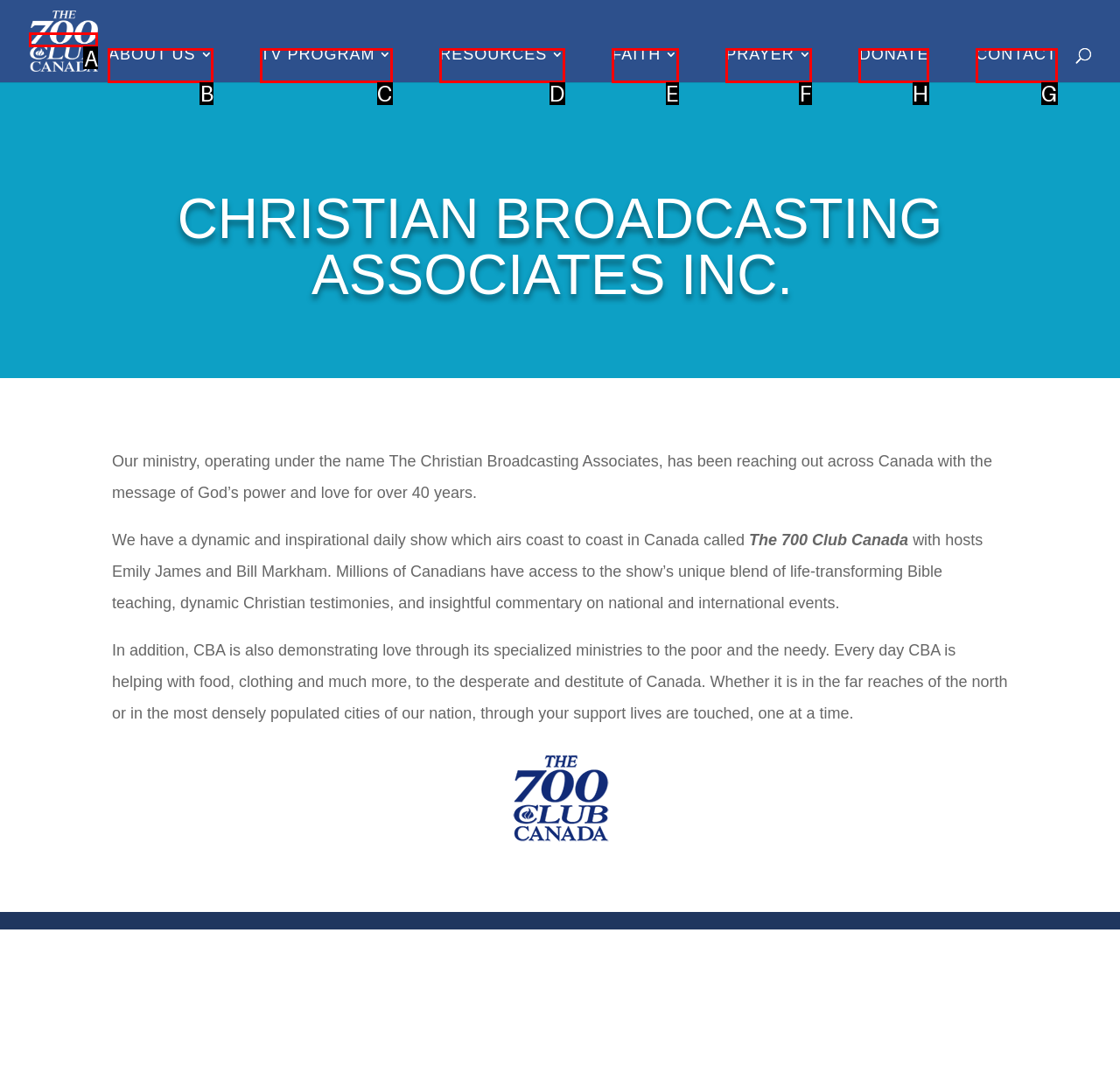Based on the choices marked in the screenshot, which letter represents the correct UI element to perform the task: Click DONATE button?

H